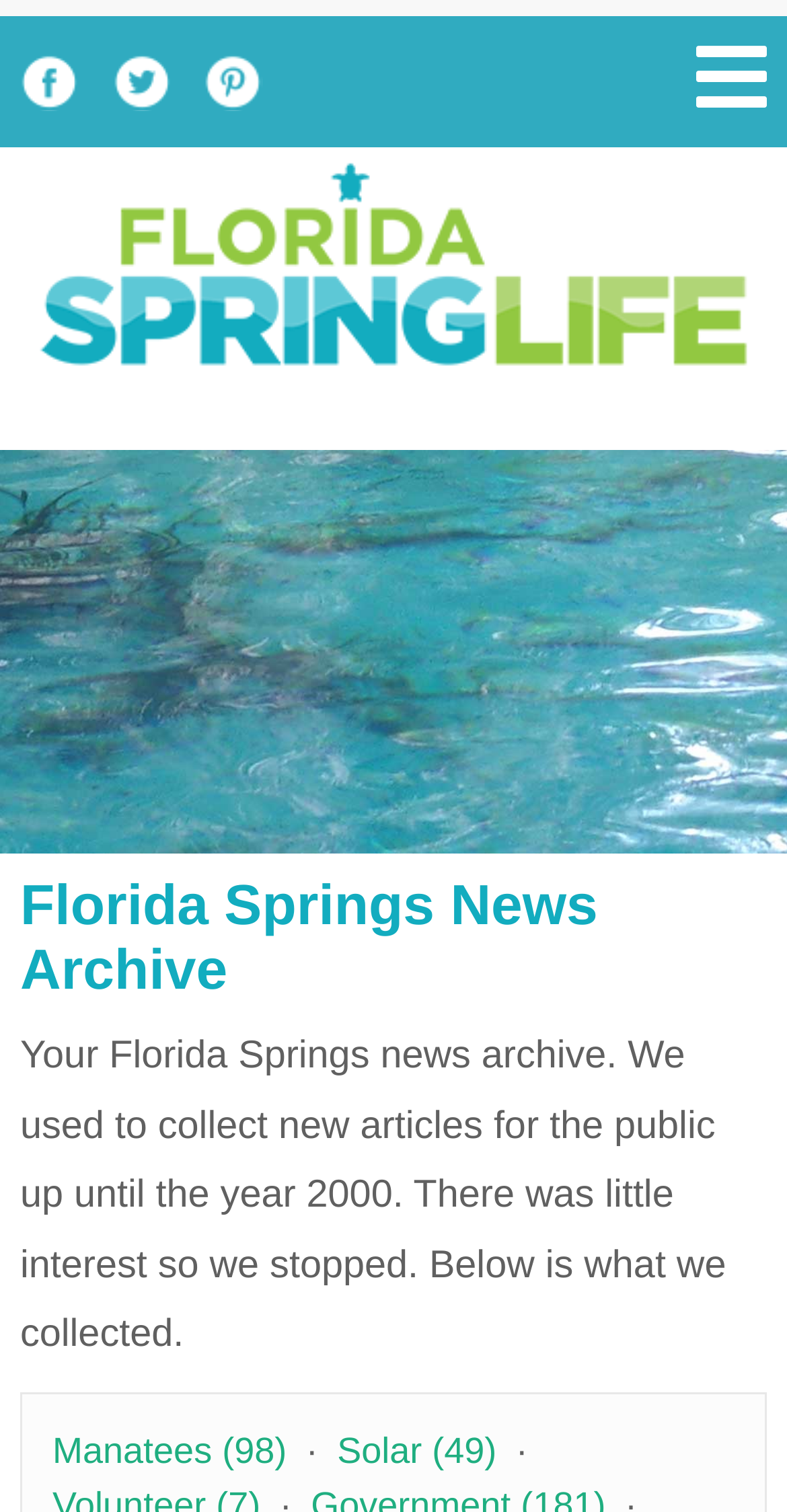Given the description title="Click here to go FloridaSpringLife.com", predict the bounding box coordinates of the UI element. Ensure the coordinates are in the format (top-left x, top-left y, bottom-right x, bottom-right y) and all values are between 0 and 1.

[0.038, 0.234, 0.962, 0.256]